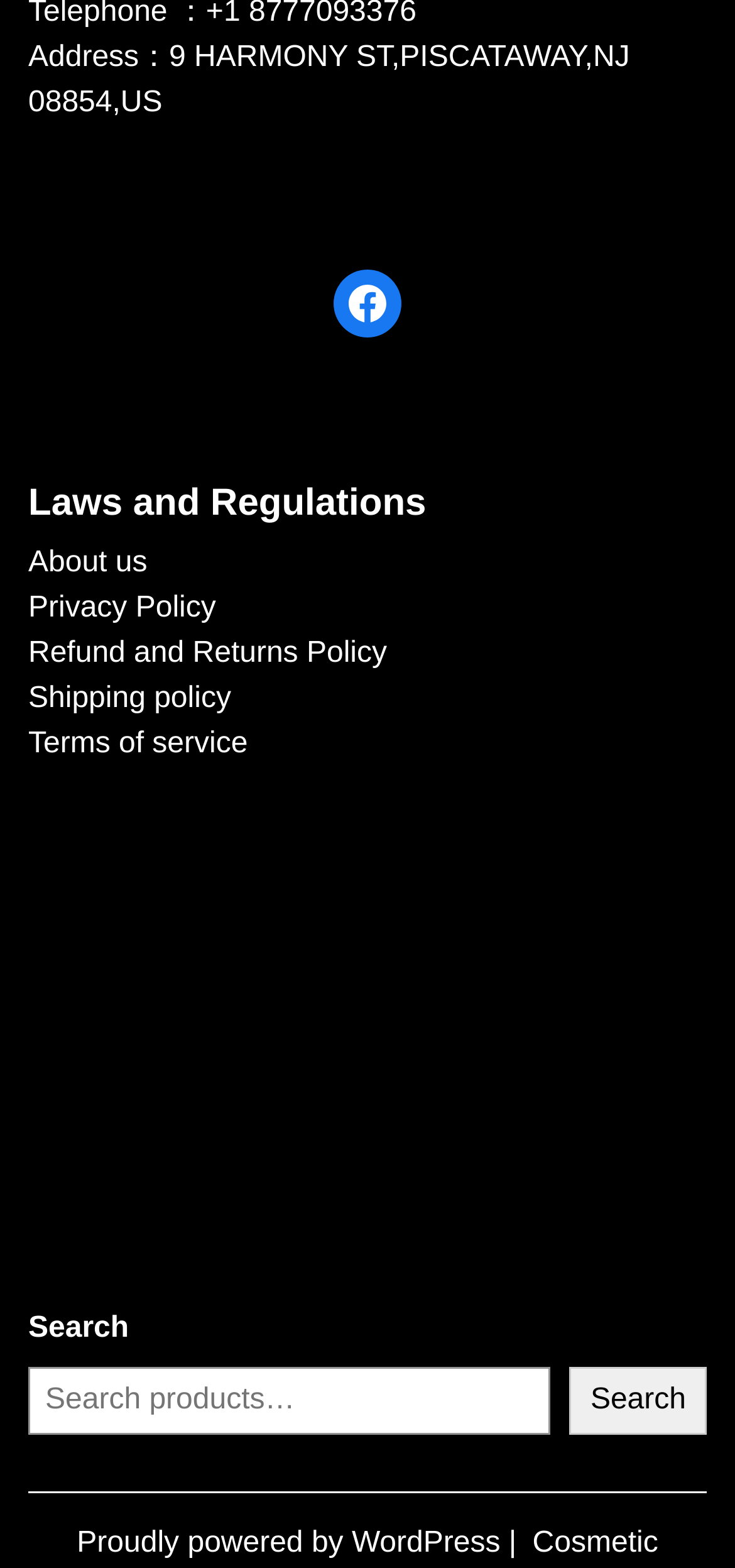Please find the bounding box coordinates in the format (top-left x, top-left y, bottom-right x, bottom-right y) for the given element description. Ensure the coordinates are floating point numbers between 0 and 1. Description: Concreting, Masonry & Framing

None